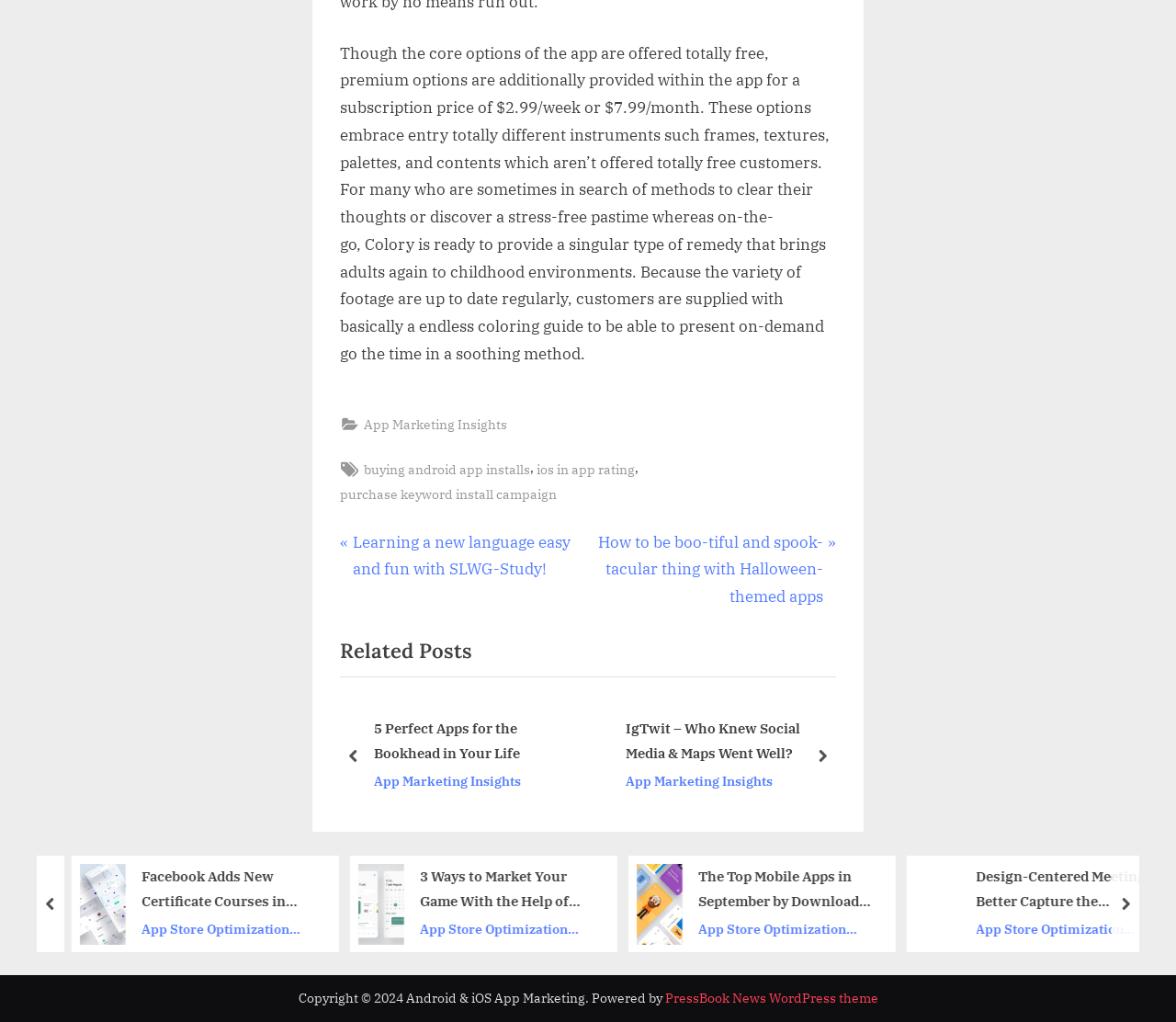Find the bounding box coordinates for the element described here: "prev".

[0.031, 0.837, 0.055, 0.932]